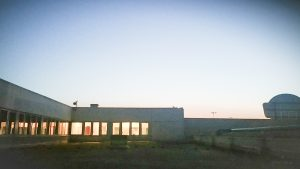What is the shape of the distant feature in the sky?
Answer the question with a single word or phrase derived from the image.

Dome-shaped